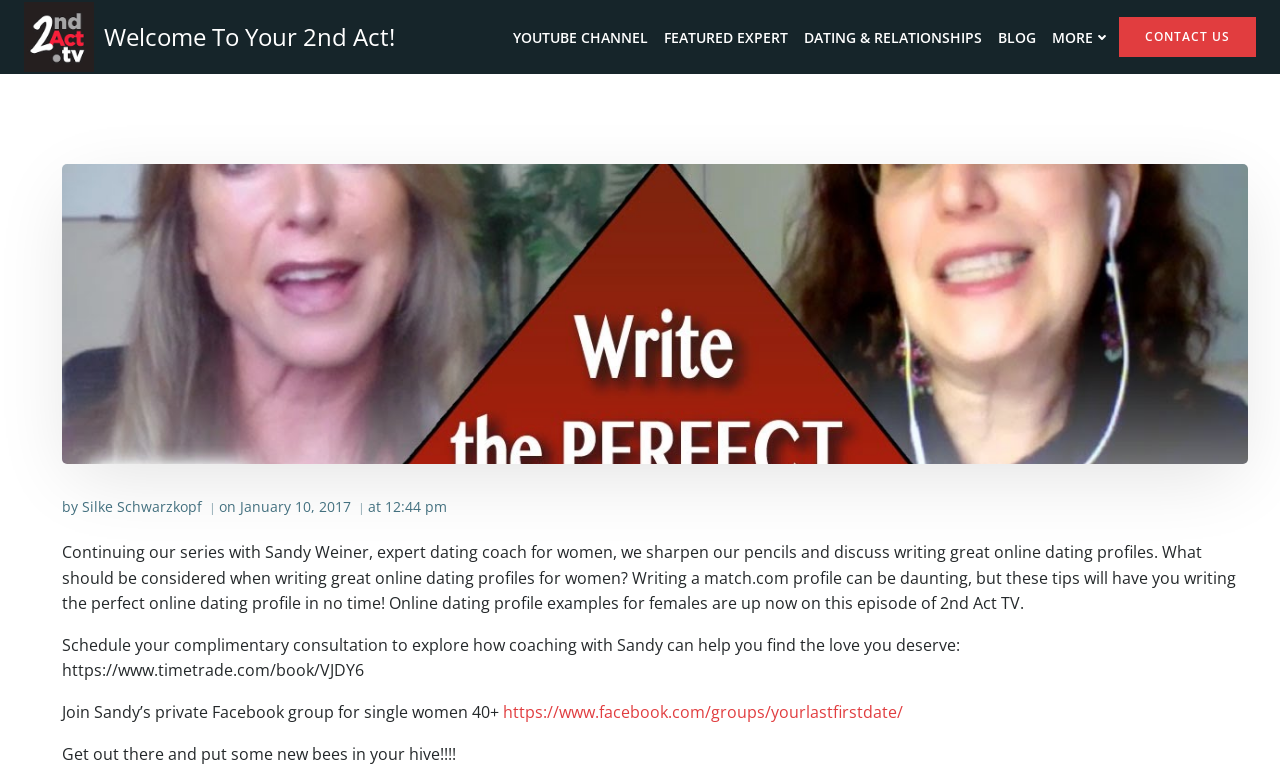What is the purpose of the link 'https://www.timetrade.com/book/VJDY6'? Look at the image and give a one-word or short phrase answer.

Schedule a consultation